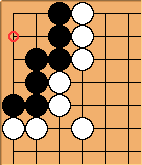What is the purpose of the red arrow?
Please answer the question with as much detail as possible using the screenshot.

The red arrow in the image is used to signal strategic significance, indicating a point of interest or a potential move in the game. This is explicitly stated in the caption, which mentions that the red arrow 'indicates a point of interest or potential move, signaling strategic significance'.